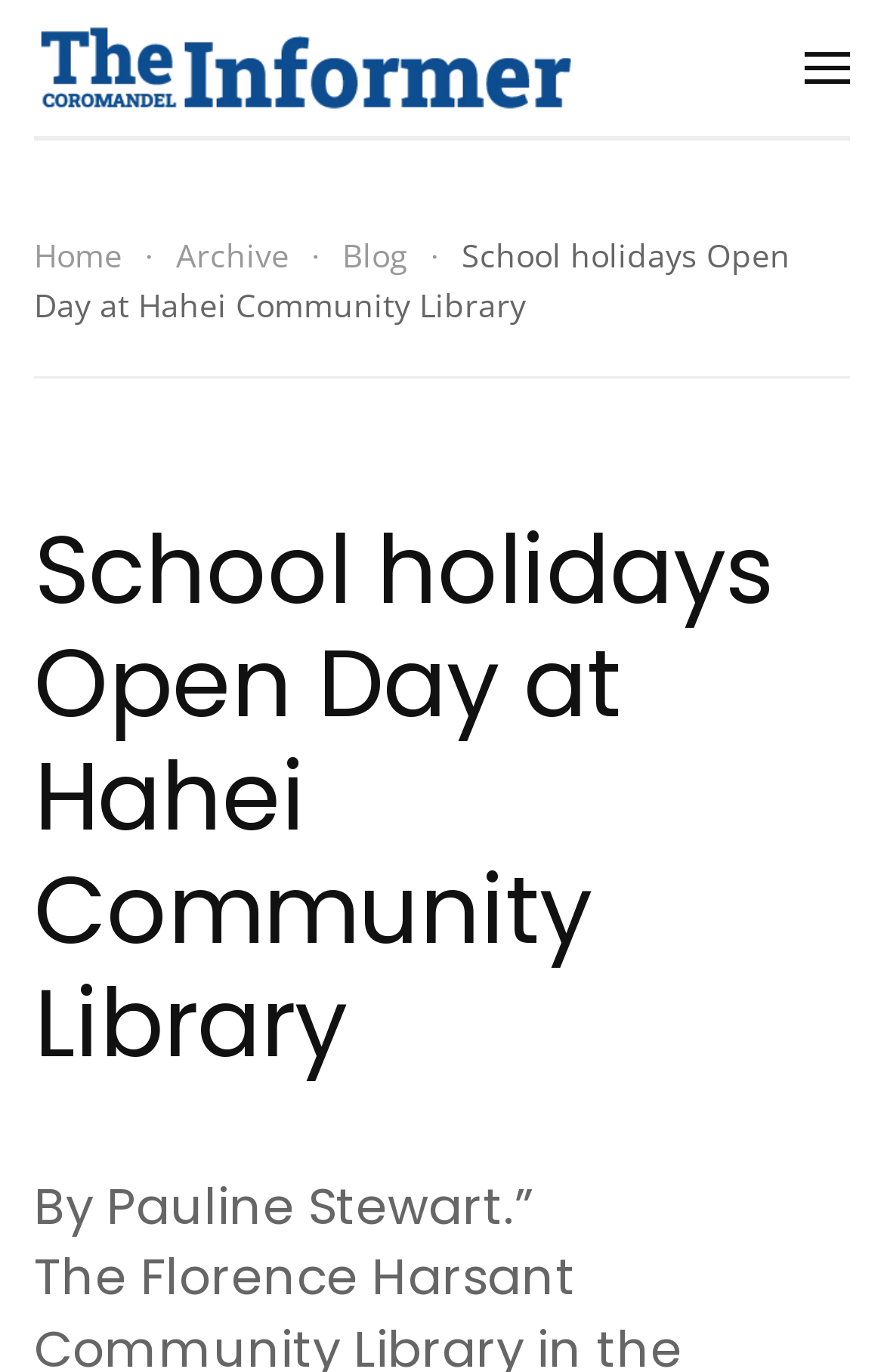Provide your answer in a single word or phrase: 
What is the purpose of the 'Open menu' button?

To open a menu